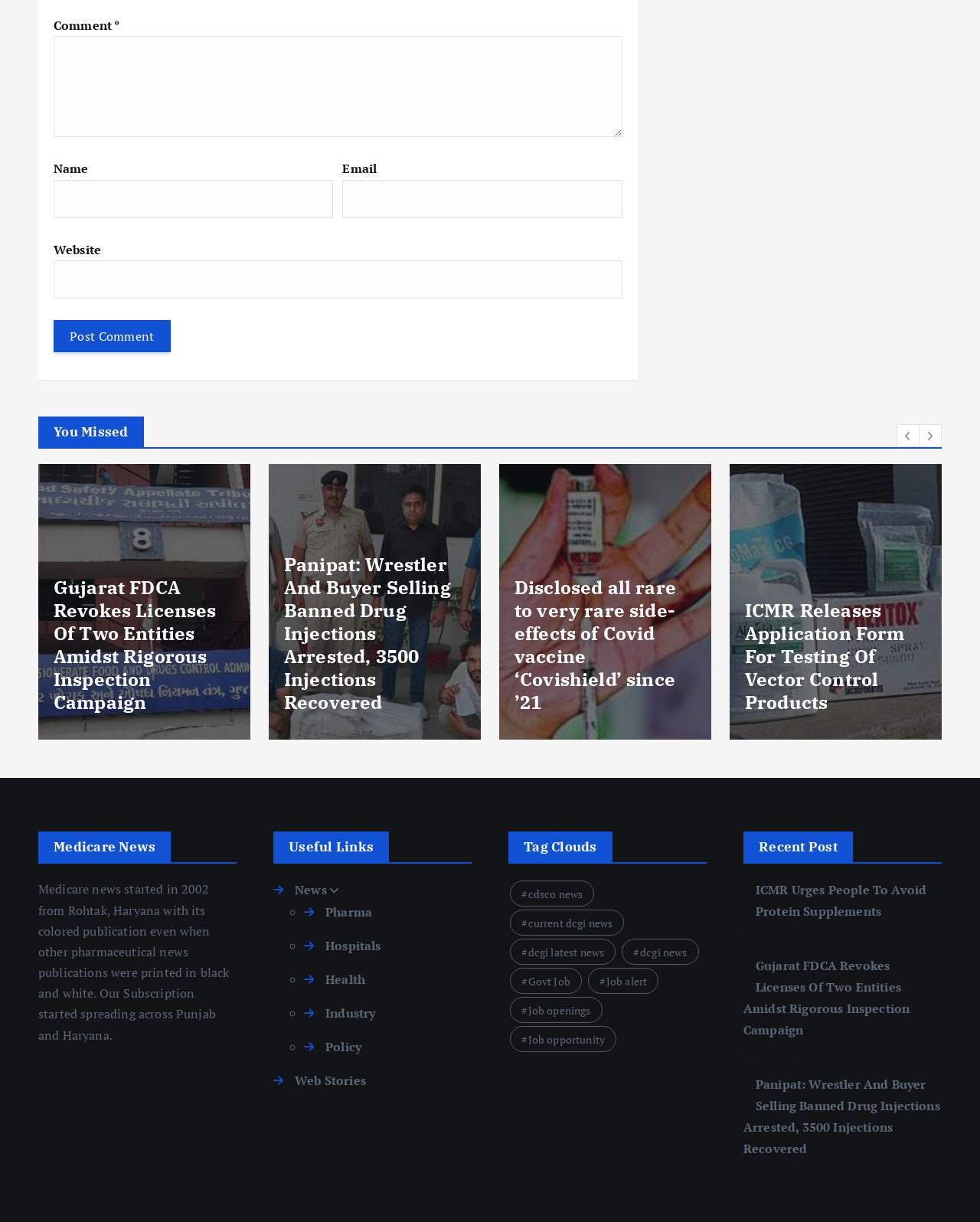Determine the bounding box coordinates of the region to click in order to accomplish the following instruction: "Read the 'ICMR Urges People To Avoid Protein Supplements' article". Provide the coordinates as four float numbers between 0 and 1, specifically [left, top, right, bottom].

[0.771, 0.721, 0.945, 0.753]